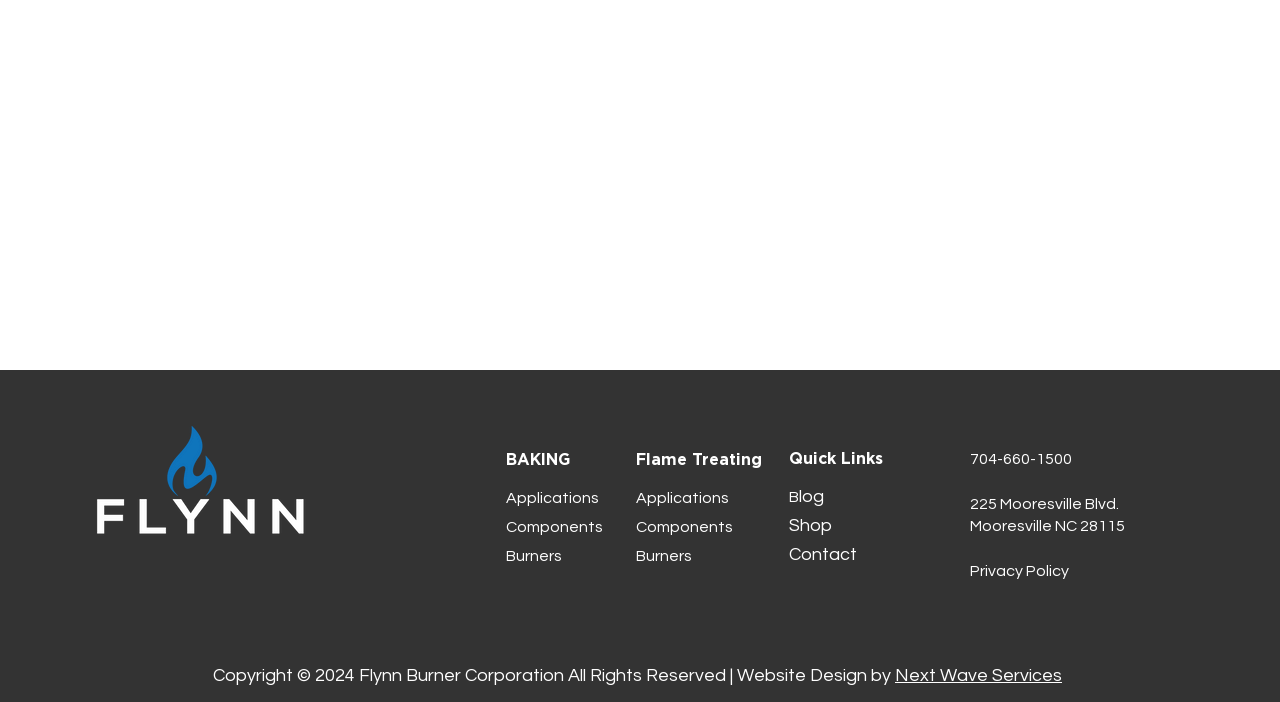Please specify the bounding box coordinates for the clickable region that will help you carry out the instruction: "View Applications".

[0.396, 0.699, 0.468, 0.721]